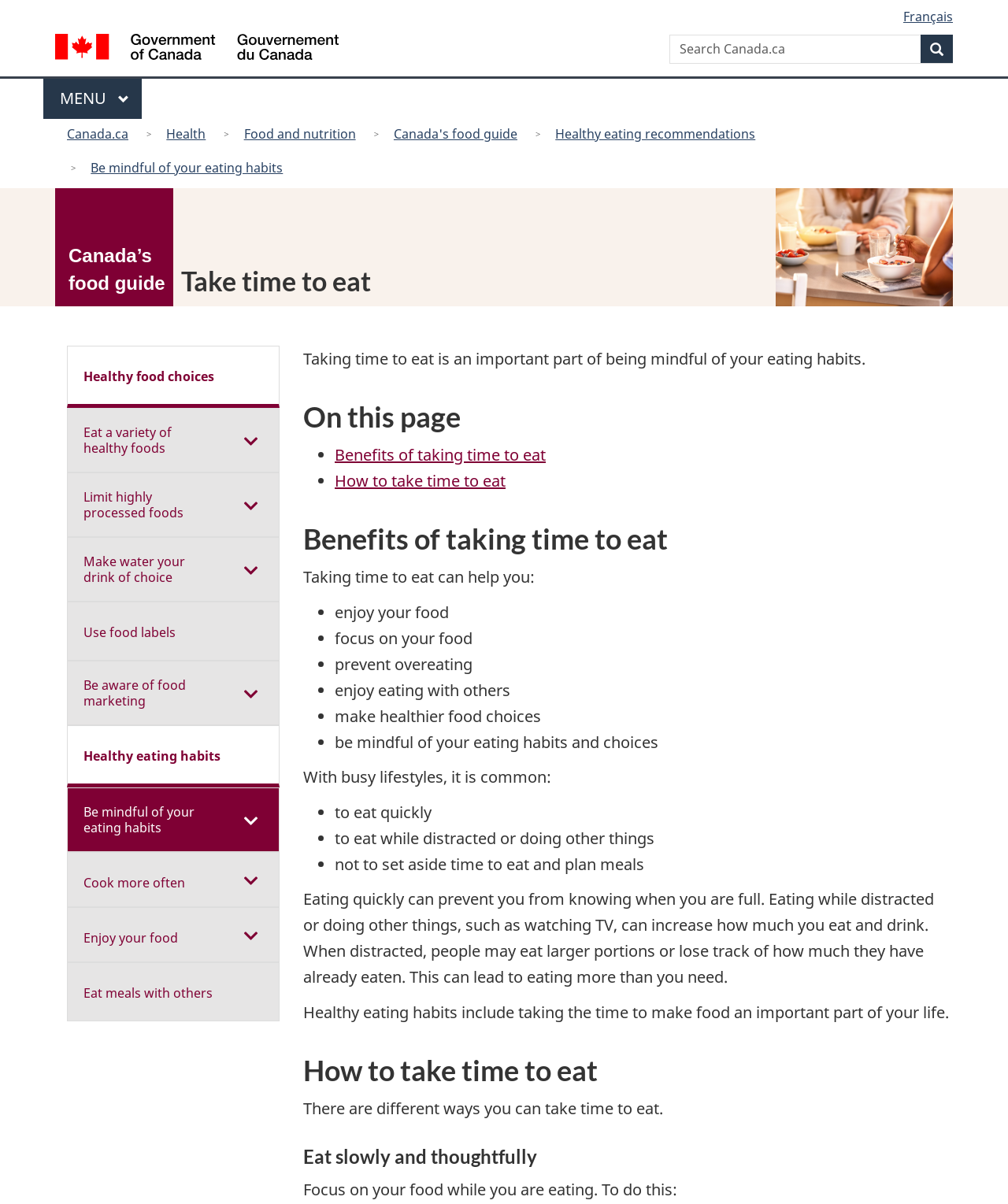Based on the element description "Main Menu", predict the bounding box coordinates of the UI element.

[0.043, 0.066, 0.141, 0.099]